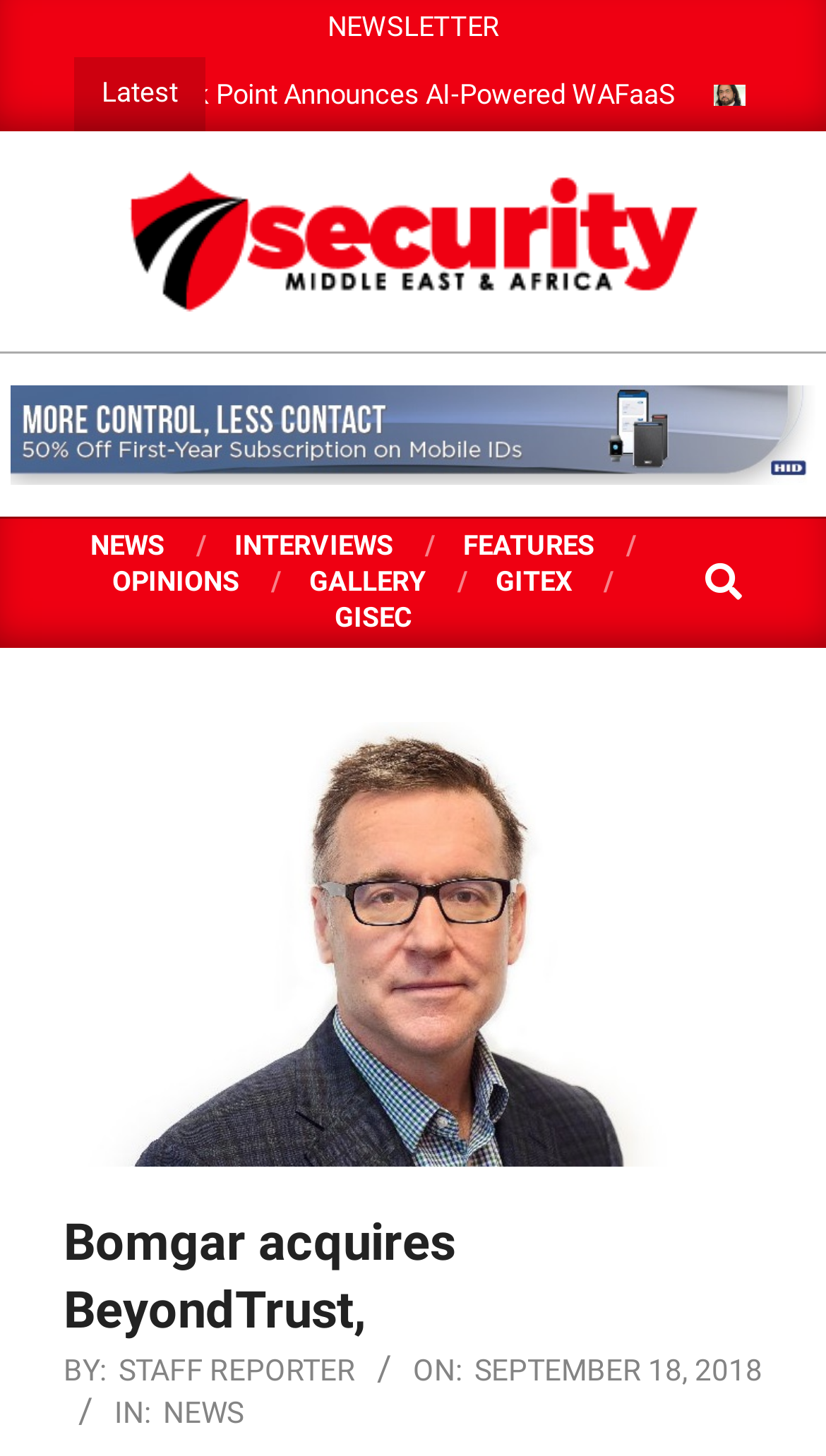What is the date of the article?
Using the details from the image, give an elaborate explanation to answer the question.

I determined the answer by looking at the text below the article title, which says 'ON: Tuesday, September 18, 2018, 12:16 pm'. This indicates that the article was published on this date.